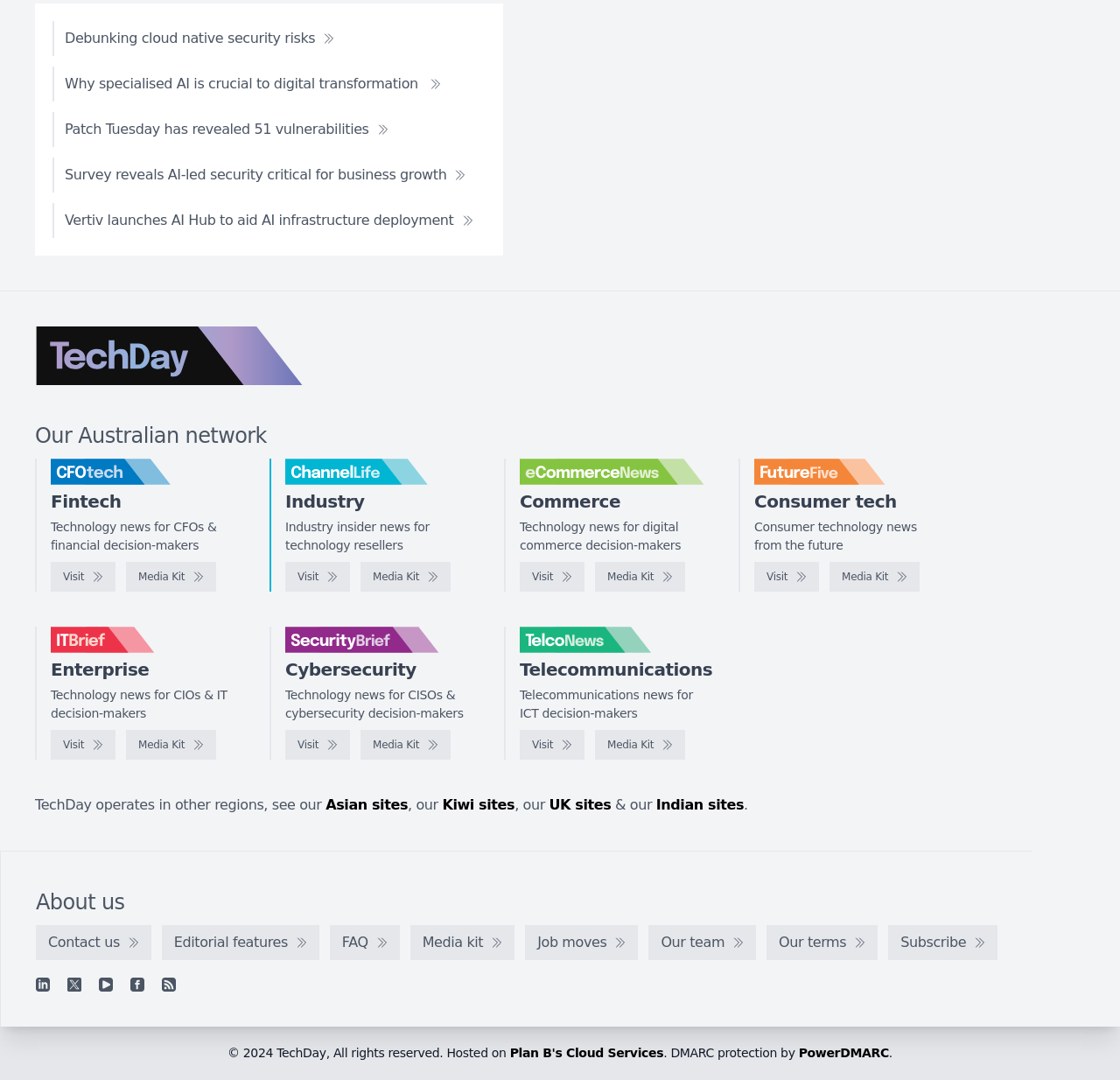Provide a one-word or one-phrase answer to the question:
How many regions does TechDay operate in?

Multiple